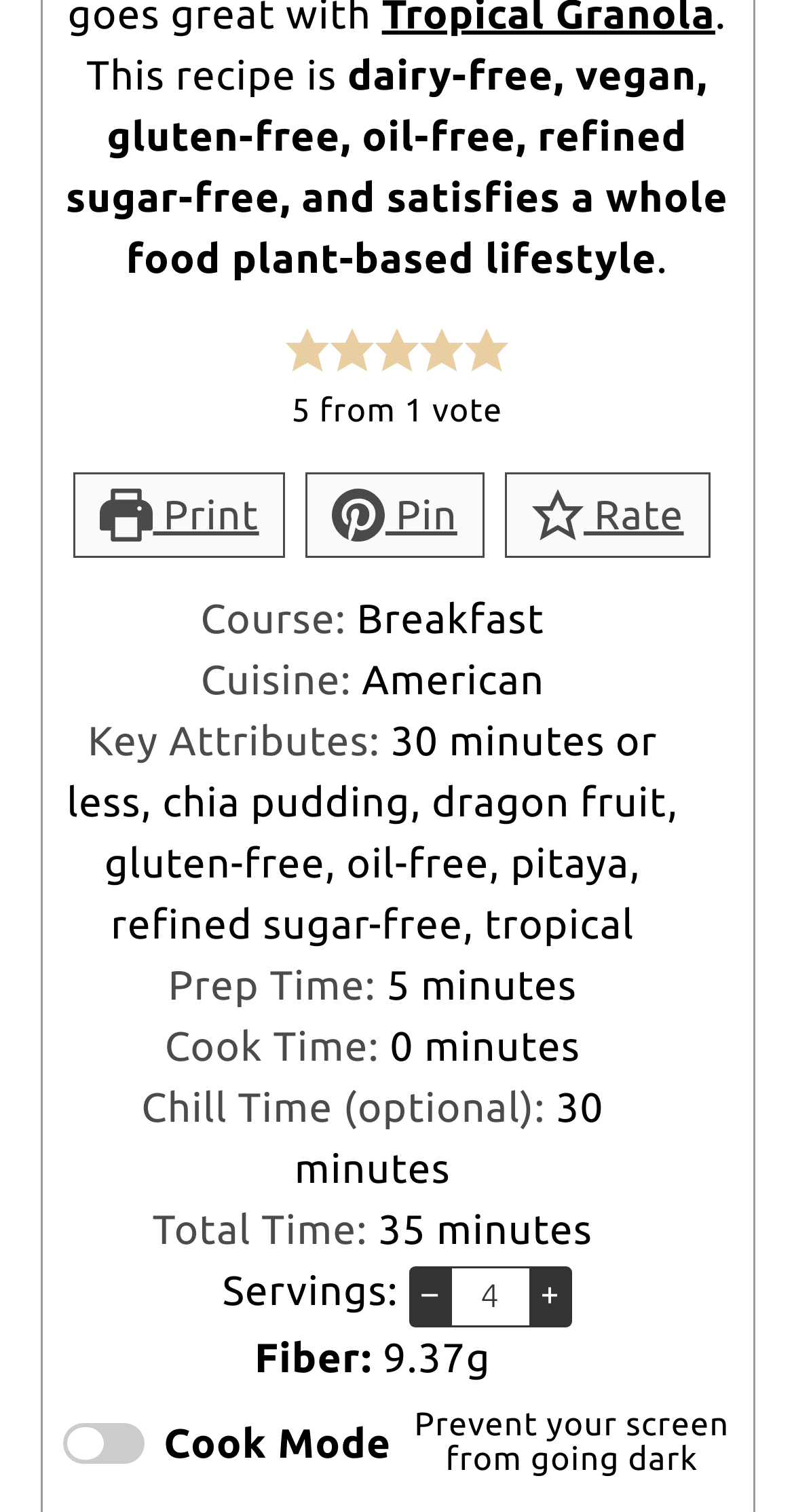Determine the bounding box coordinates of the region that needs to be clicked to achieve the task: "Contact the website administrator".

None